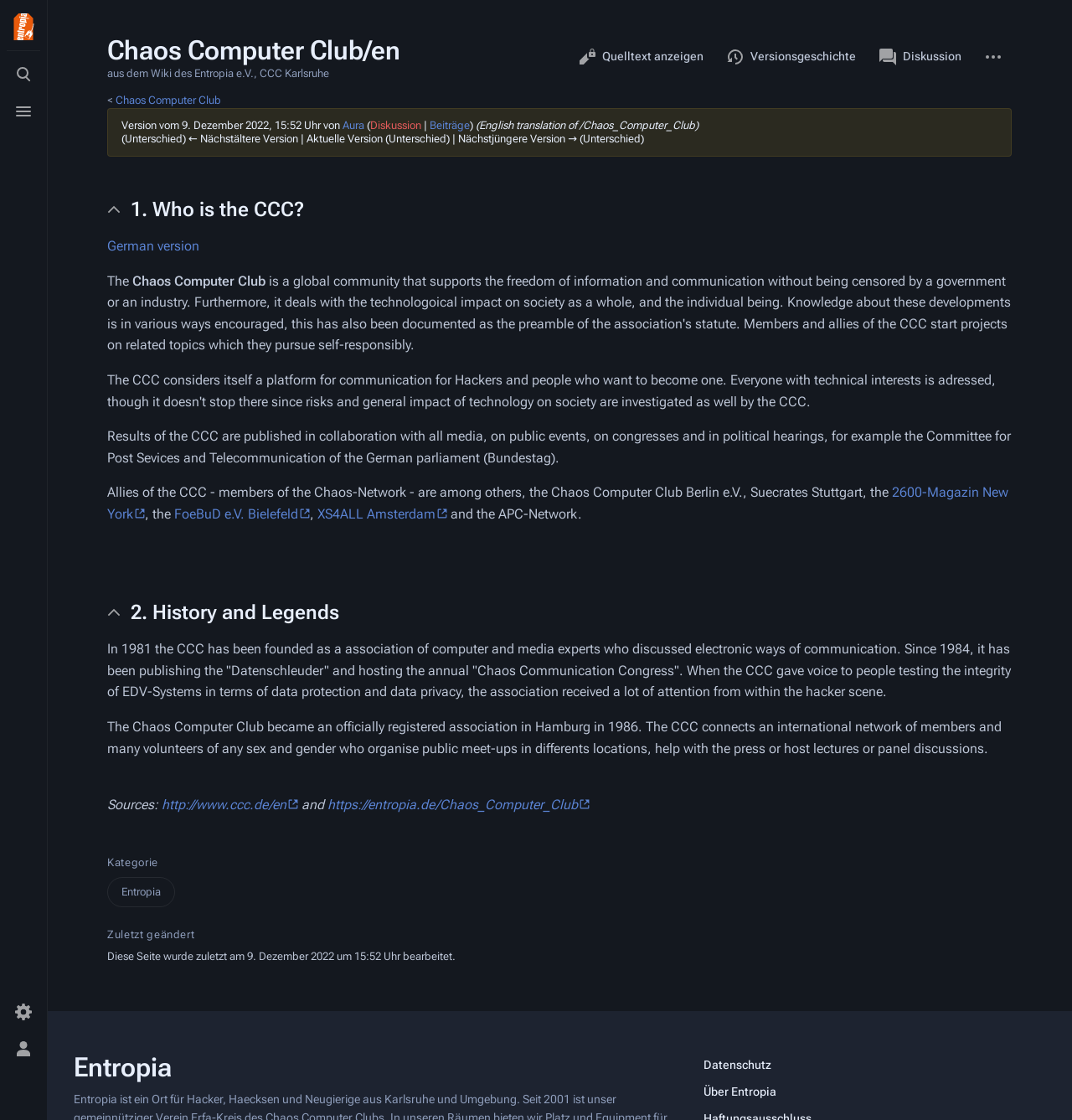Pinpoint the bounding box coordinates of the clickable element needed to complete the instruction: "Visit the '2600-Magazin New York' website". The coordinates should be provided as four float numbers between 0 and 1: [left, top, right, bottom].

[0.1, 0.433, 0.941, 0.466]